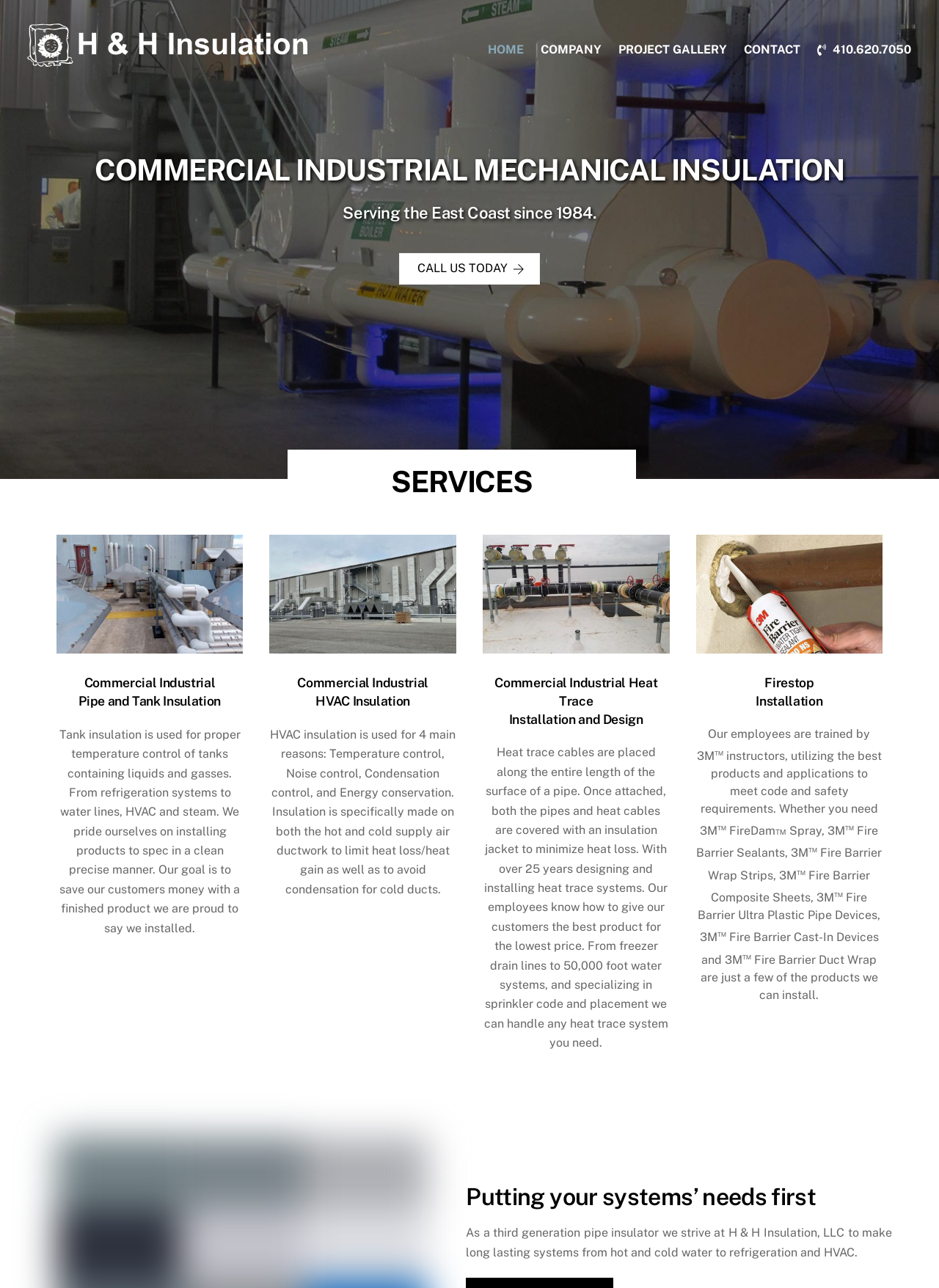Generate a detailed explanation of the webpage's features and information.

The webpage is about H and H Insulation, a company that provides commercial and industrial insulation services. At the top of the page, there is a logo and a navigation menu with links to different sections of the website, including "HOME", "COMPANY", "PROJECT GALLERY", "CONTACT", and a phone number.

Below the navigation menu, there is a heading that reads "COMMERCIAL INDUSTRIAL MECHANICAL INSULATION" and a subheading that states "Serving the East Coast since 1984." There is also a call-to-action button that says "CALL US TODAY".

The main content of the page is divided into four sections, each describing a different service offered by the company. The first section is about commercial industrial pipe and tank insulation, and it features an image of a tank with insulation. The second section is about commercial industrial HVAC insulation, and it features an image of an HVAC system with insulation. The third section is about commercial industrial heat trace installation and design, and it features an image of a pipe with heat trace cables. The fourth section is about firestop installation, and it features an image of a firestop system.

Each section has a heading and a brief description of the service, as well as an image that illustrates the service. The descriptions provide details about the benefits and applications of each service, and they mention the company's expertise and commitment to quality.

At the bottom of the page, there is a heading that reads "Putting your systems’ needs first" and a paragraph of text that describes the company's mission and values. There is also a "Back To Top" link that allows users to quickly return to the top of the page.